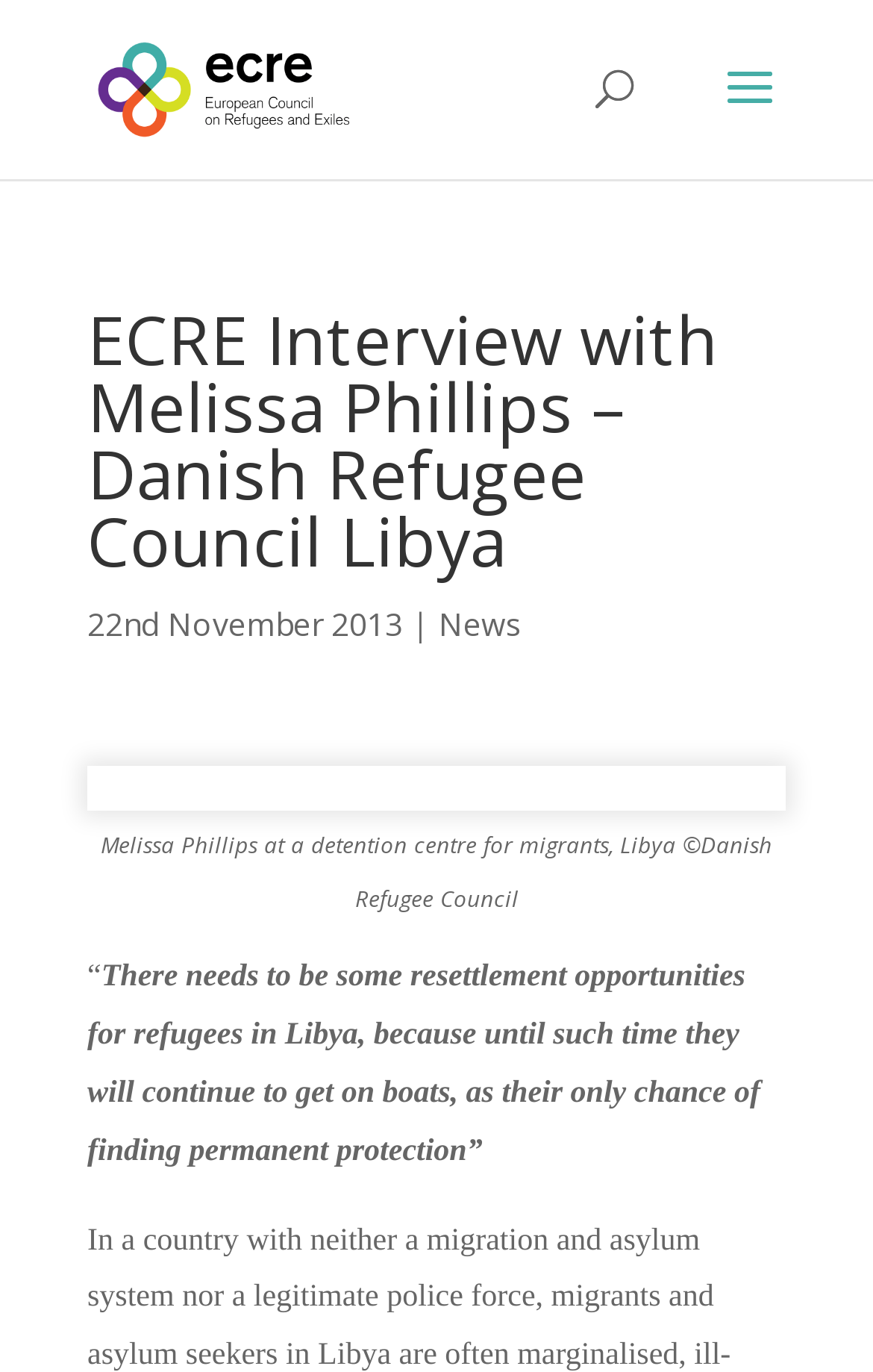Provide a brief response in the form of a single word or phrase:
What is the date of the interview?

22nd November 2013